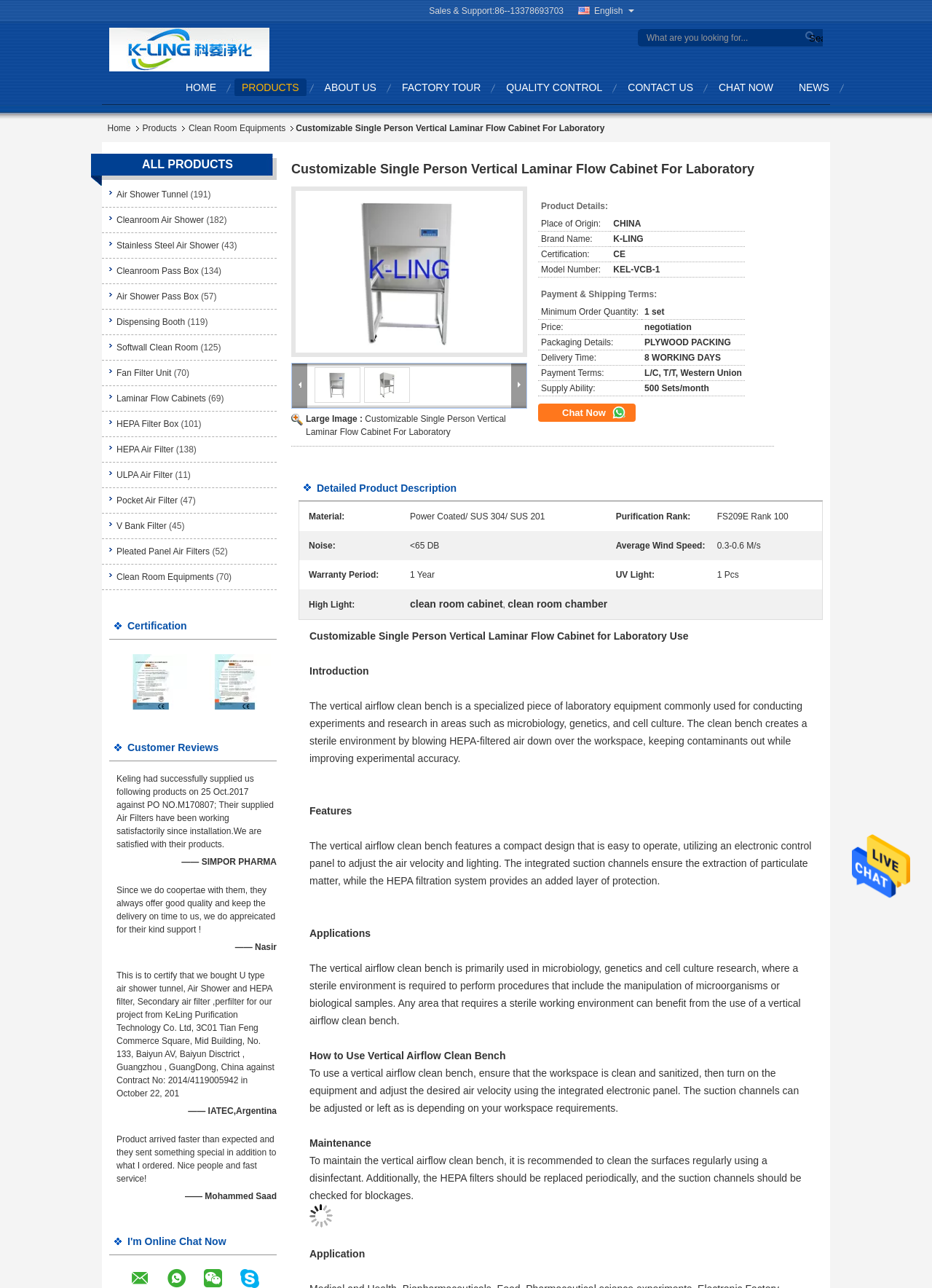Detail the features and information presented on the webpage.

This webpage is about a product called "Customizable Single Person Vertical Laminar Flow Cabinet For Laboratory" from a company called KeLing Purification Technology Company. At the top of the page, there is a navigation menu with links to "HOME", "PRODUCTS", "ABOUT US", "FACTORY TOUR", "QUALITY CONTROL", "CONTACT US", "CHAT NOW", and "NEWS". Below the navigation menu, there is a search bar with a "Search" button.

On the left side of the page, there is a list of product categories, including "Air Shower Tunnel", "Cleanroom Air Shower", "Stainless Steel Air Shower", and many others. Each category has a number in parentheses, indicating the number of products in that category.

In the main content area, there is a heading that repeats the product name, followed by a table with detailed information about the product. The table has several rows, each with a specific feature or specification of the product.

Below the product information table, there are three sections: "Certification", "Customer Reviews", and "Product Description". The "Certification" section has two images of certifications from China KeLing Purification Technology Company. The "Customer Reviews" section has four customer testimonials, each with a quote and the customer's name. The "Product Description" section is not explicitly labeled, but it appears to be a detailed description of the product.

At the bottom of the page, there is a section with contact information, including a phone number and a link to send a message. There is also a link to the company's website and a logo of the company.